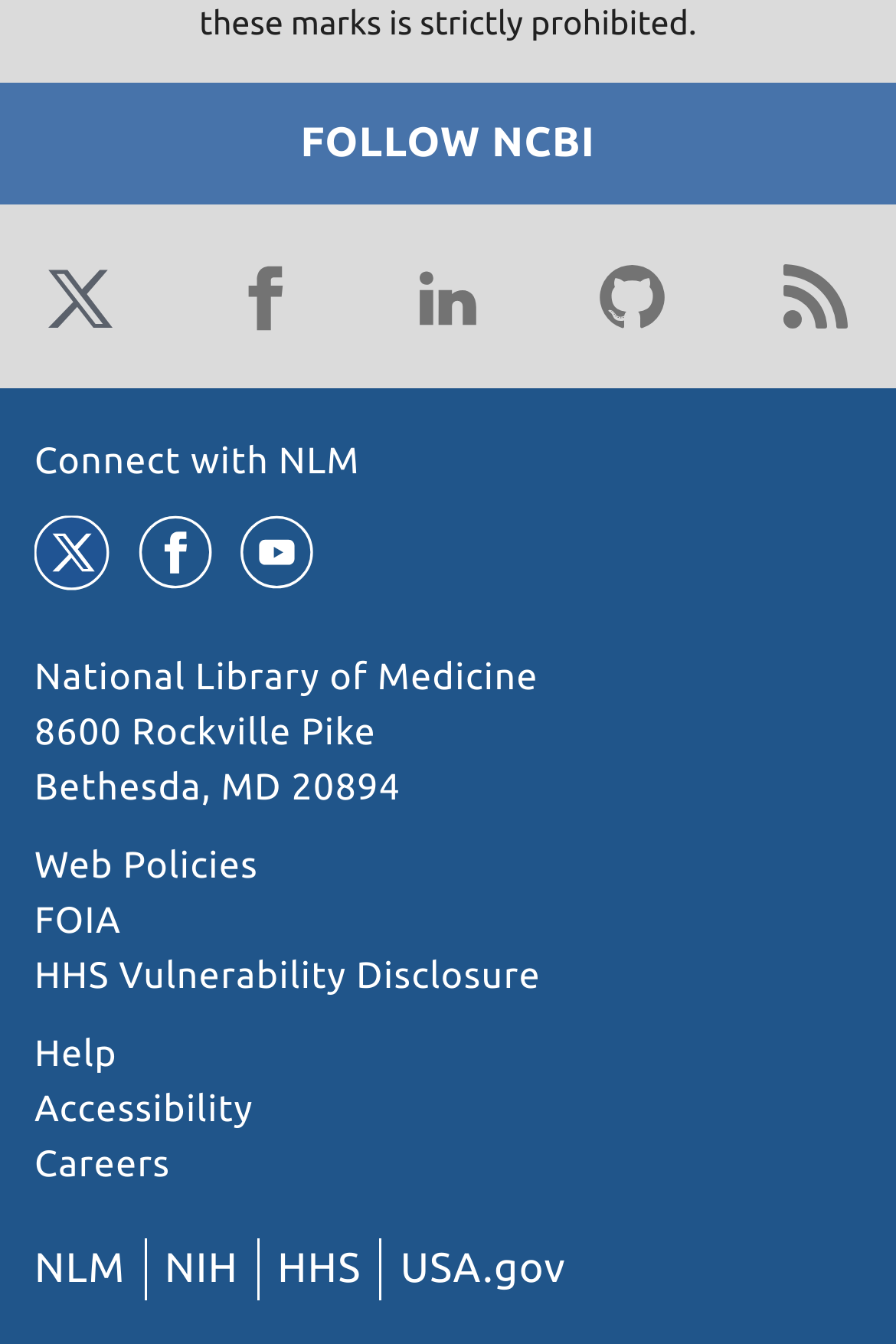Using the webpage screenshot, find the UI element described by aria-label="Youtube". Provide the bounding box coordinates in the format (top-left x, top-left y, bottom-right x, bottom-right y), ensuring all values are floating point numbers between 0 and 1.

[0.265, 0.382, 0.355, 0.442]